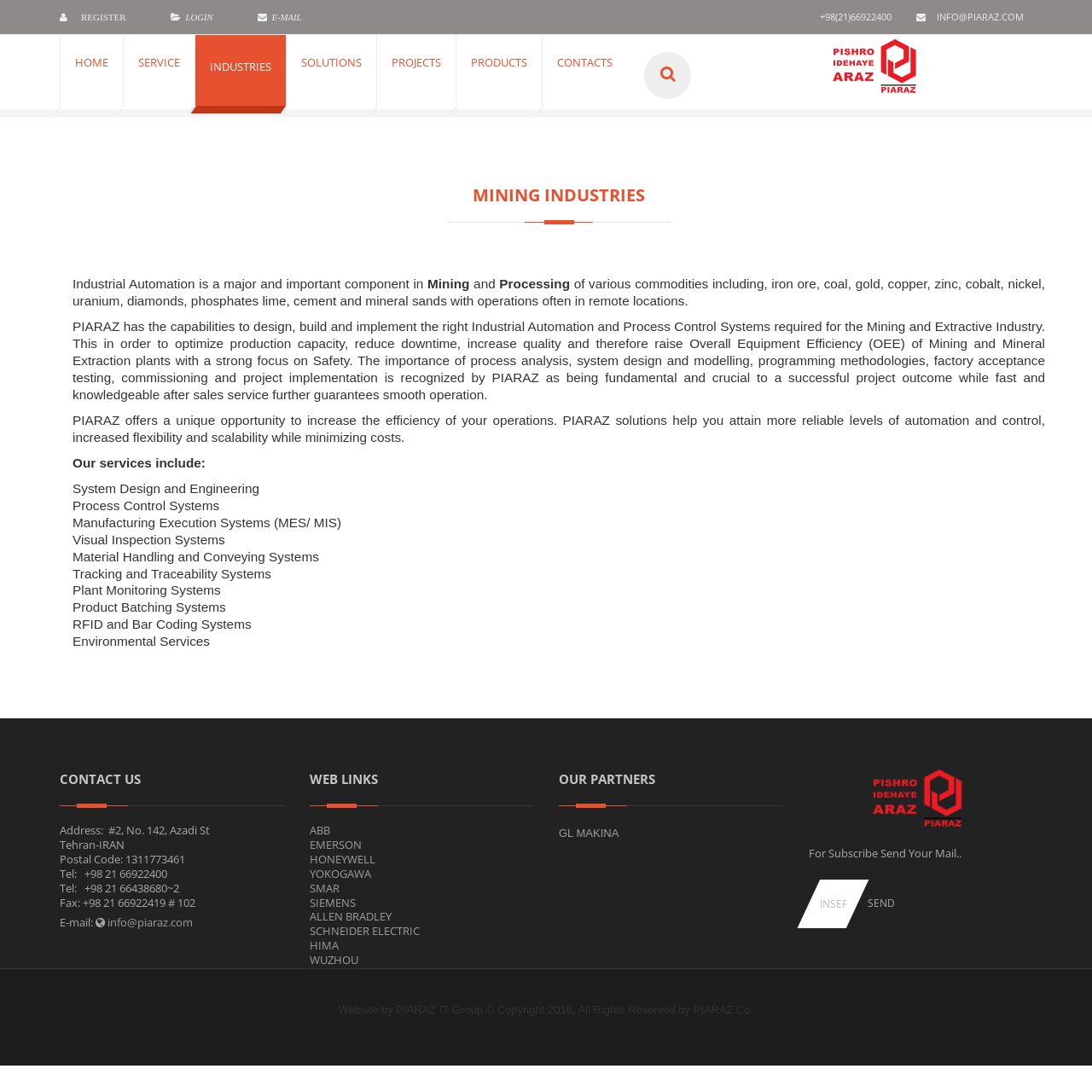Determine the bounding box coordinates for the area you should click to complete the following instruction: "Click on the HOME link".

[0.055, 0.032, 0.112, 0.097]